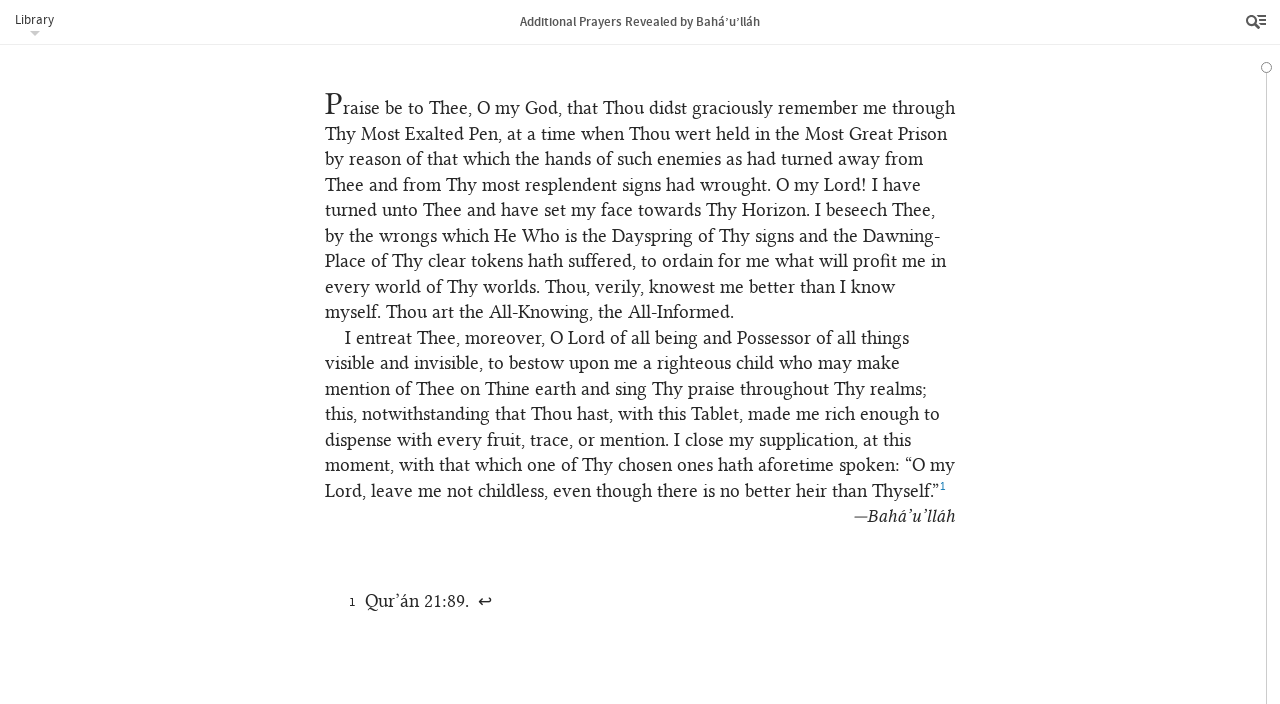Write an exhaustive caption that covers the webpage's main aspects.

The webpage is about Additional Prayers Revealed by Bahá’u’lláh, as indicated by the title. At the top left, there is a link to the "Library". Next to it, there is a heading with the title of the webpage. On the top right, there is a link to the "Menu". 

Below the title, there are two blocks of text, which appear to be prayers or supplications. The first block of text is a long paragraph that expresses gratitude and devotion to God, asking for guidance and profit in every world. The second block of text is another prayer, asking for a righteous child who will make mention of God and sing His praise. 

Following the second block of text, there is a superscript with a link to footnote "1". Below it, there is a line of text attributed to Bahá’u’lláh. 

At the bottom of the page, there is a reference to Qur’án 21:89, accompanied by a link to return to the previous page.